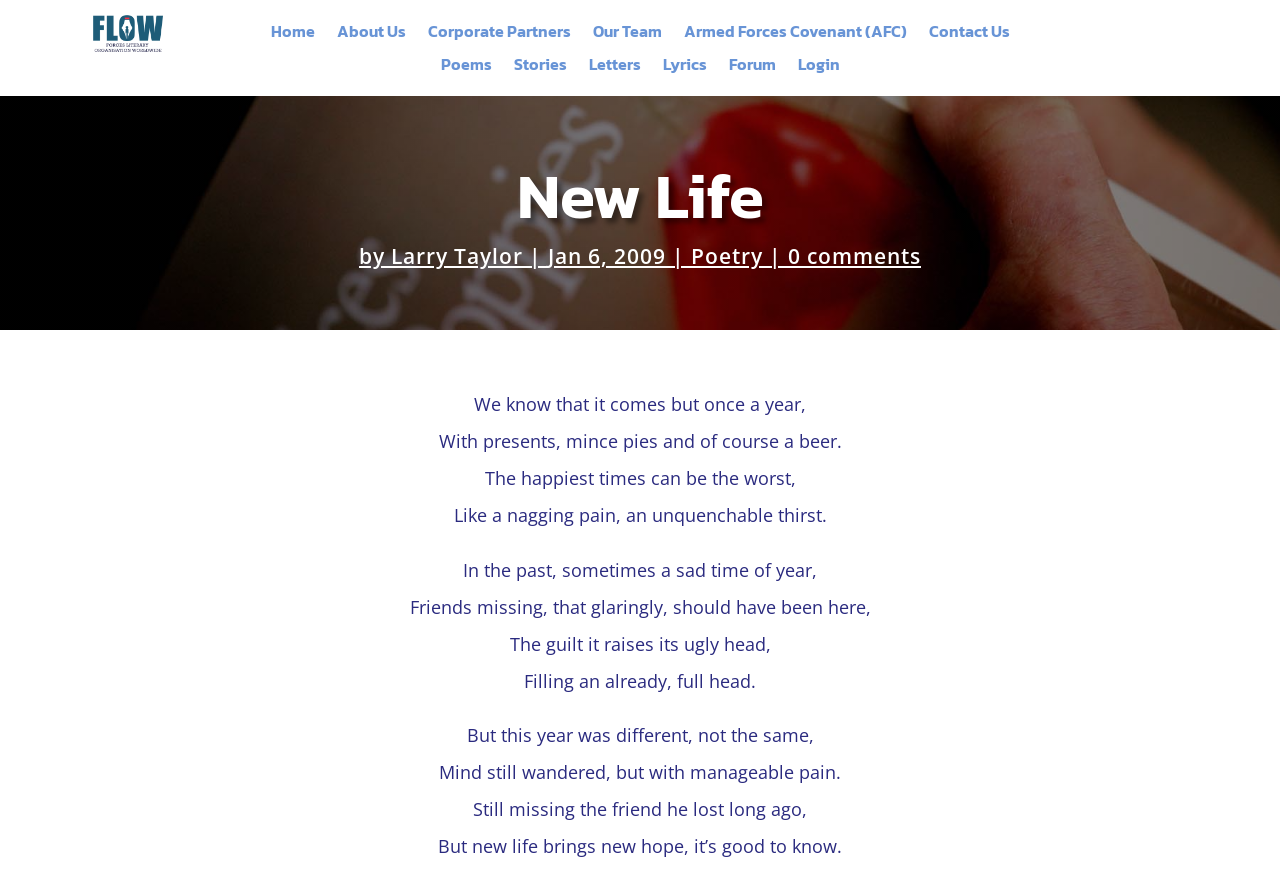Please locate the clickable area by providing the bounding box coordinates to follow this instruction: "Explore the 'About Us' page".

[0.263, 0.026, 0.317, 0.055]